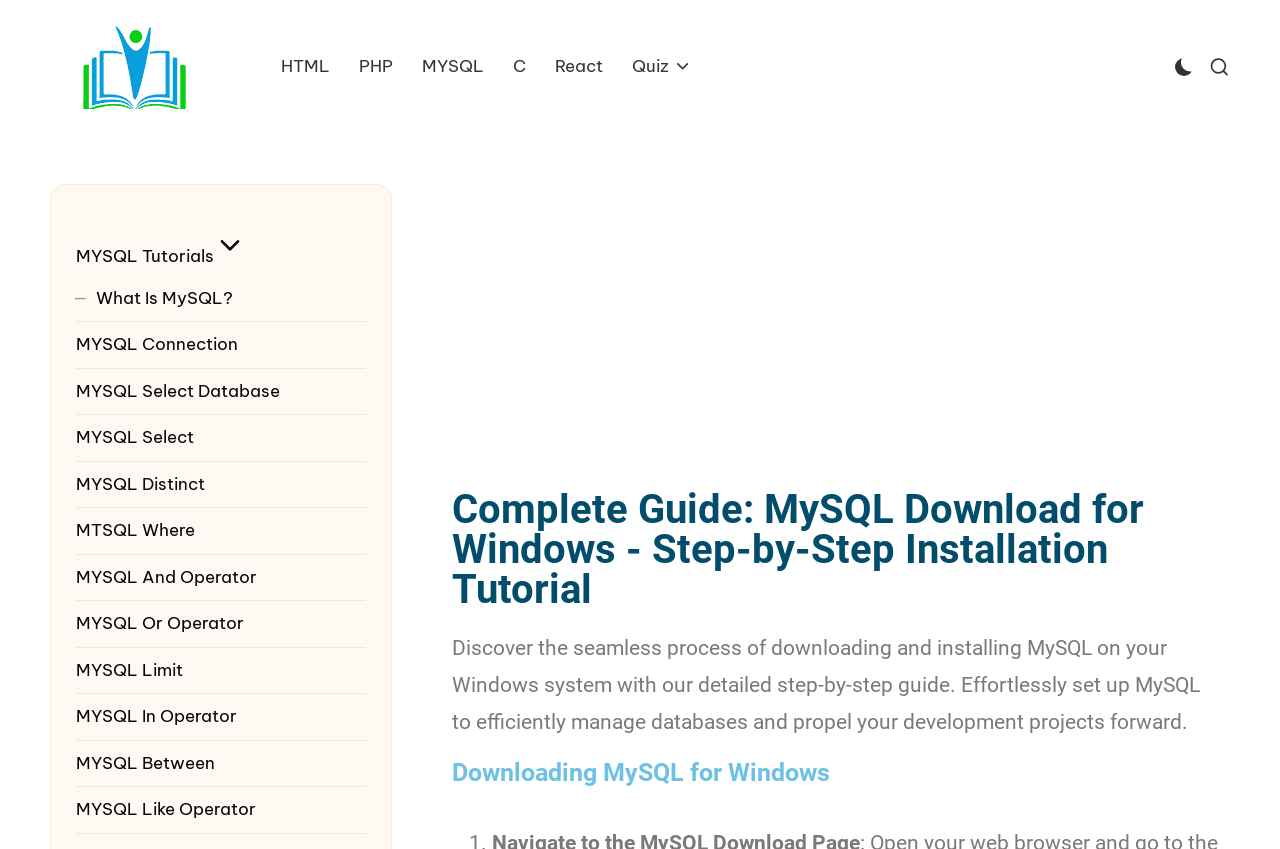Create a detailed narrative describing the layout and content of the webpage.

This webpage is a comprehensive guide to downloading and installing MySQL on Windows. At the top left corner, there is a link to "w3htmlschool" accompanied by an image. To the right of this, a navigation menu labeled "Site Navigation" contains links to various programming topics, including HTML, PHP, MYSQL, C, React, and Quiz. Each of these links has a corresponding image.

On the top right corner, there is a search link with a search icon. Below this, a large advertisement iframe occupies a significant portion of the page.

The main content of the webpage is divided into sections. The first section has a heading that reads "Complete Guide: MySQL Download for Windows - Step-by-Step Installation Tutorial". This is followed by a brief introduction to the guide, which explains that it will cover the process of downloading and installing MySQL on Windows.

Below this introduction, there is a section titled "Downloading MySQL for Windows". This section is likely to contain step-by-step instructions for downloading MySQL.

On the left side of the page, there are several links related to MySQL, including "MYSQL Tutorials", "What Is MySQL?", "MYSQL Connection", and several others. Each of these links has a corresponding image.

Overall, the webpage is a detailed guide to downloading and installing MySQL on Windows, with various sections and links providing additional information and resources.